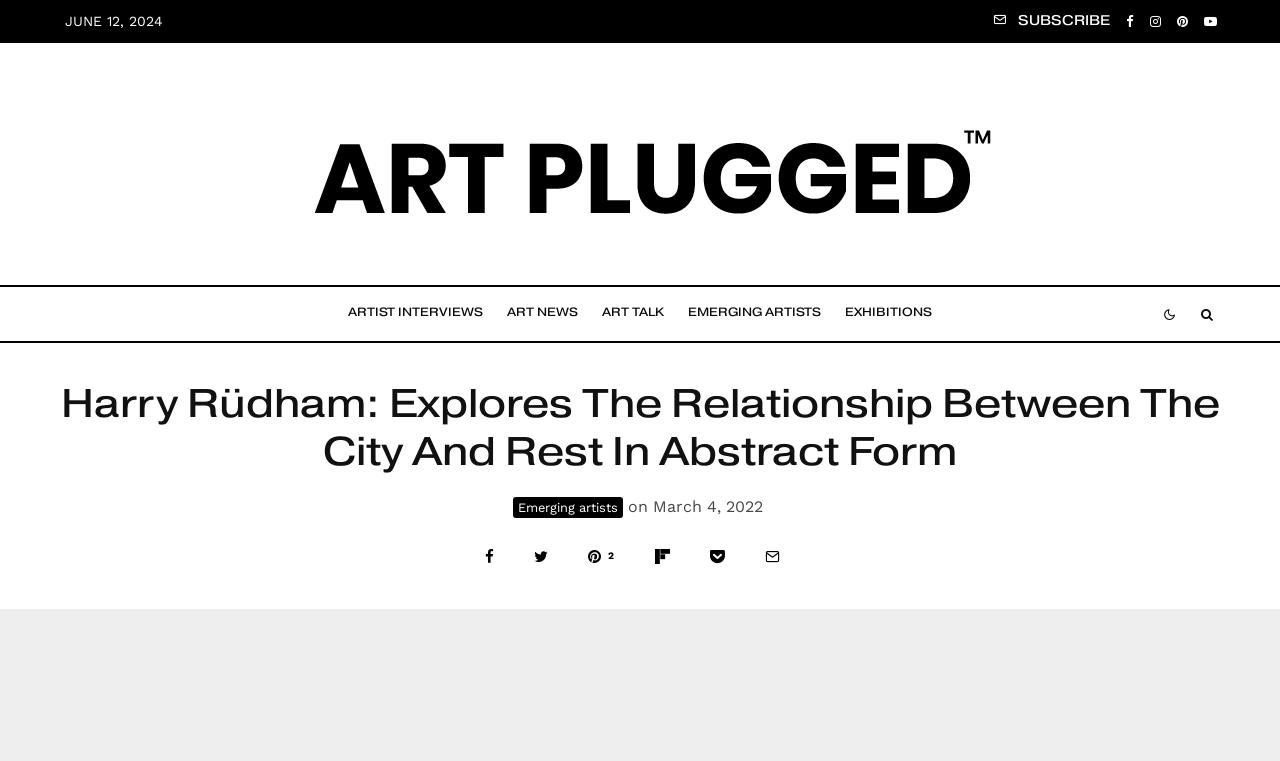Please identify the bounding box coordinates of the element I need to click to follow this instruction: "Explore emerging artists".

[0.4, 0.653, 0.486, 0.681]